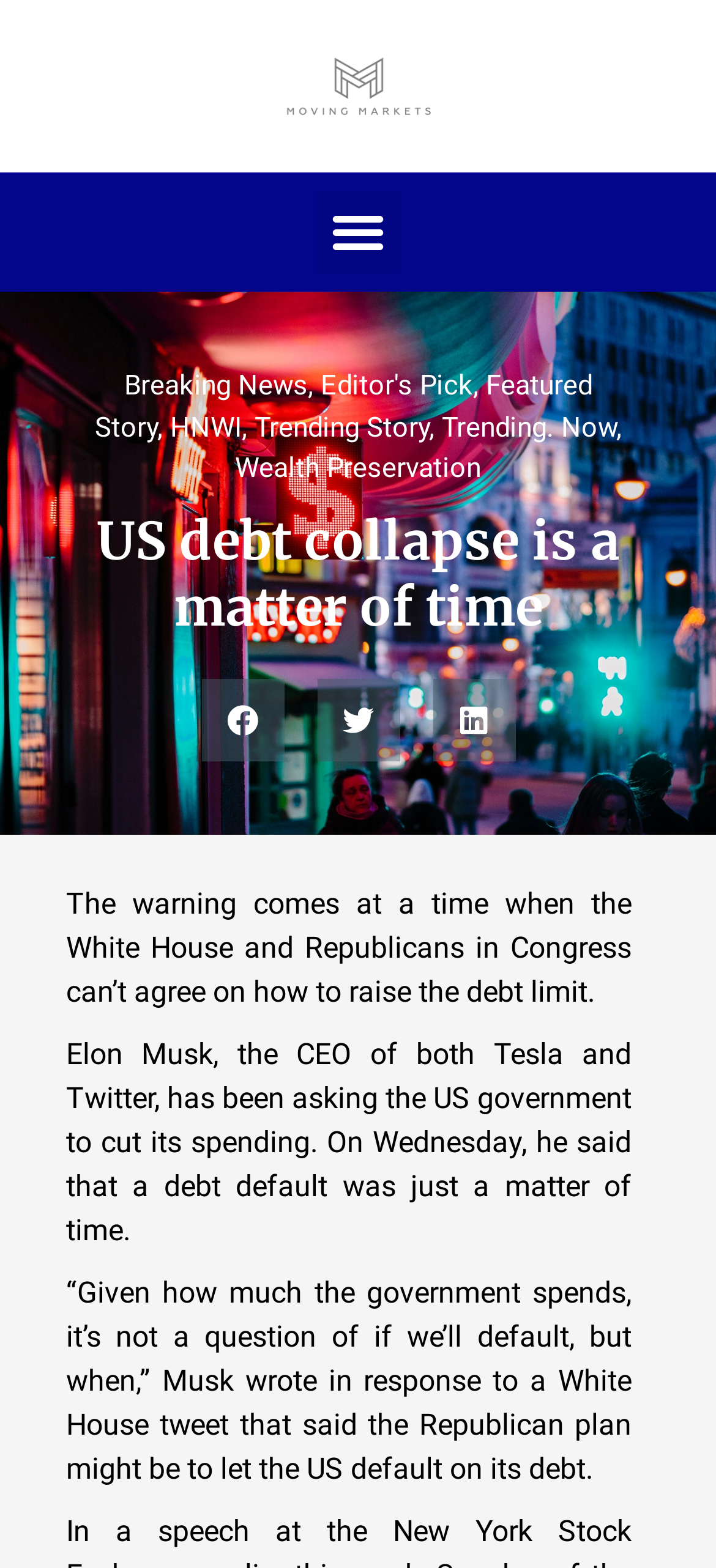Highlight the bounding box coordinates of the element that should be clicked to carry out the following instruction: "Share on Facebook". The coordinates must be given as four float numbers ranging from 0 to 1, i.e., [left, top, right, bottom].

[0.281, 0.433, 0.396, 0.485]